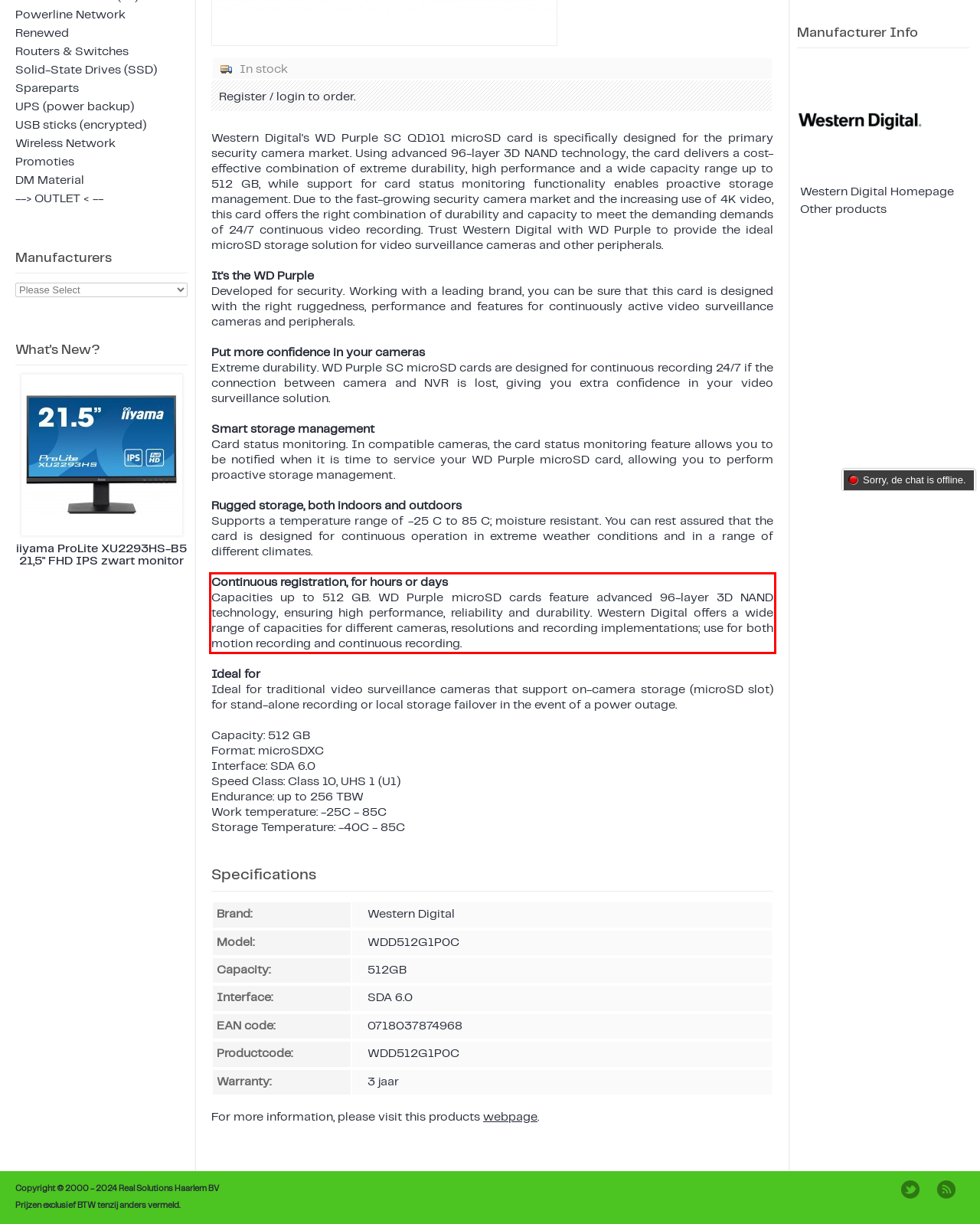Analyze the webpage screenshot and use OCR to recognize the text content in the red bounding box.

Continuous registration, for hours or days Capacities up to 512 GB. WD Purple microSD cards feature advanced 96-layer 3D NAND technology, ensuring high performance, reliability and durability. Western Digital offers a wide range of capacities for different cameras, resolutions and recording implementations; use for both motion recording and continuous recording.